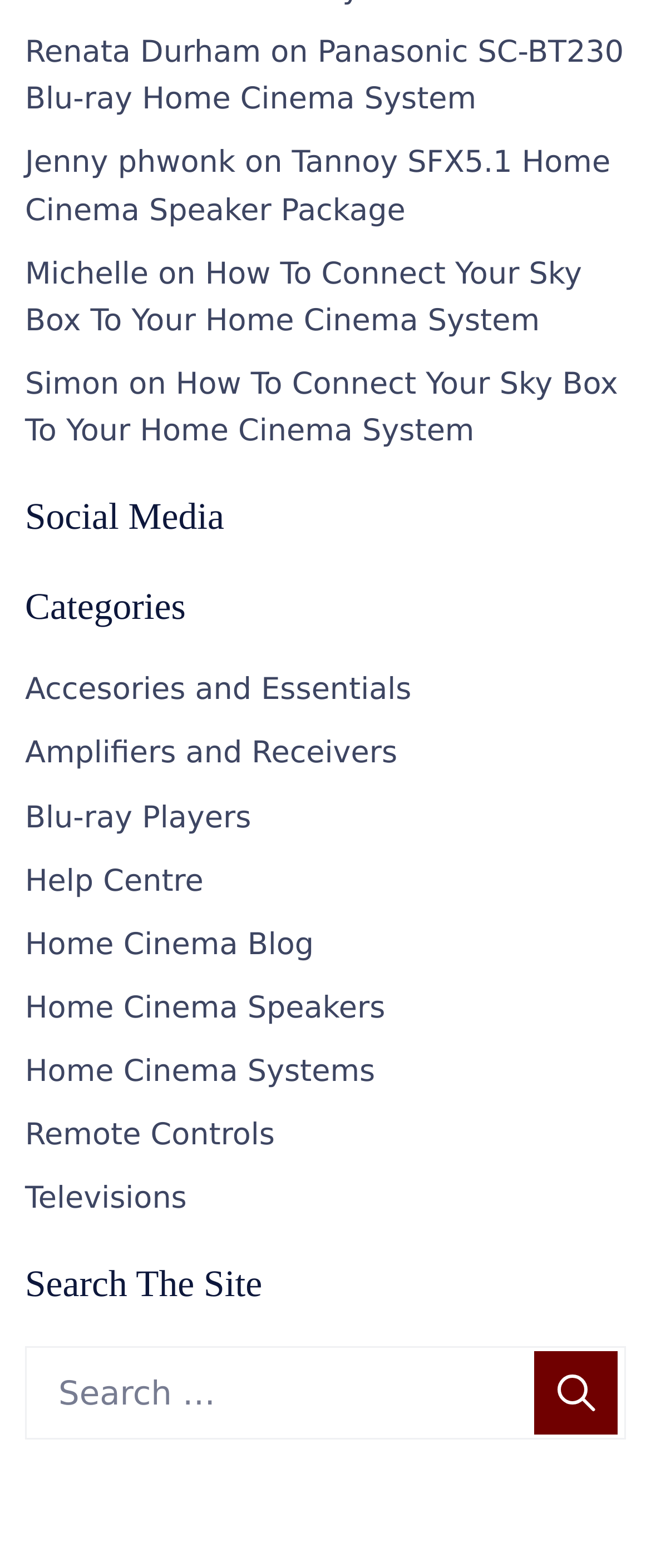Please find the bounding box coordinates of the clickable region needed to complete the following instruction: "Check out the Panasonic SC-BT230 Blu-ray Home Cinema System". The bounding box coordinates must consist of four float numbers between 0 and 1, i.e., [left, top, right, bottom].

[0.038, 0.023, 0.958, 0.075]